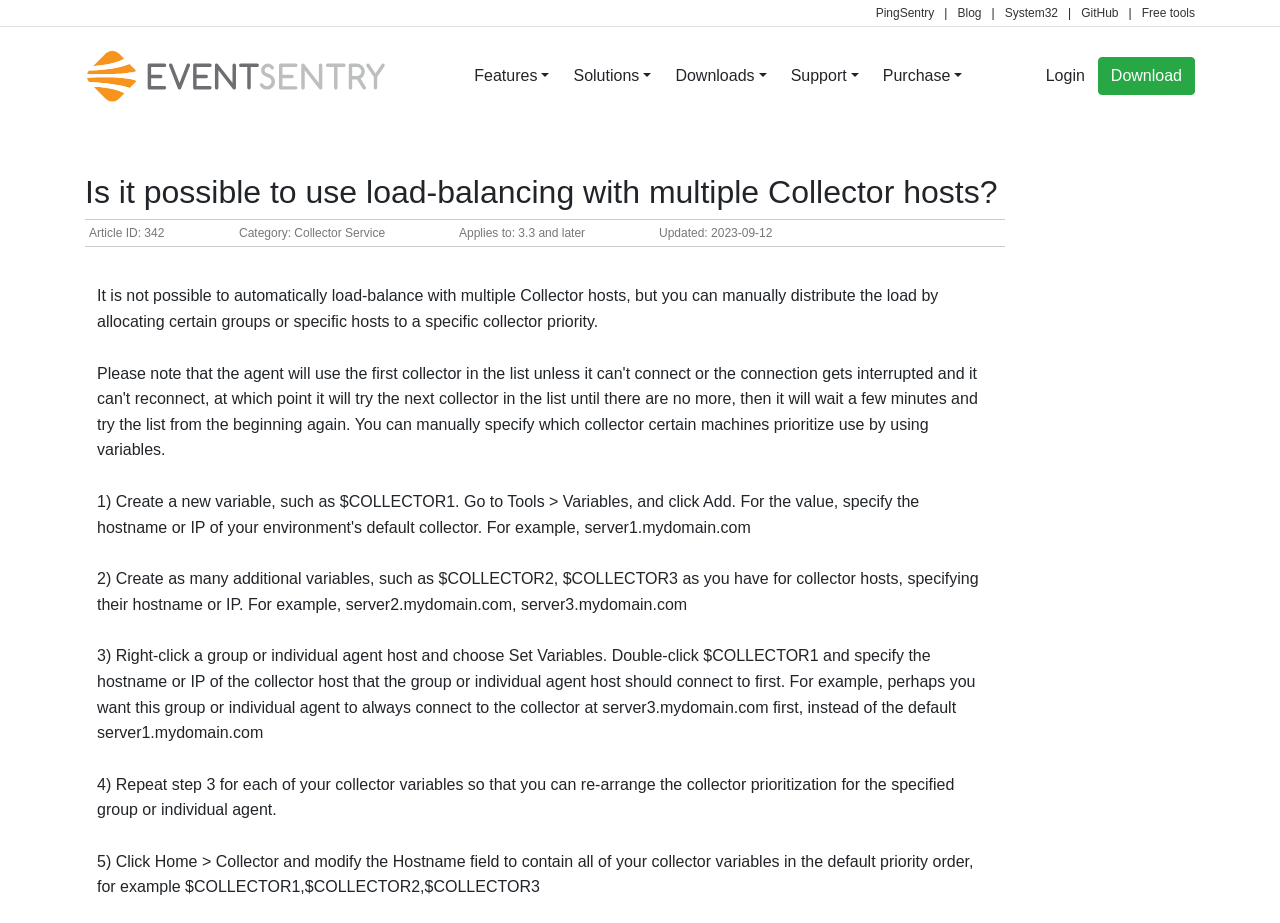Give a one-word or one-phrase response to the question: 
How many collector hosts can be used for load-balancing?

Multiple